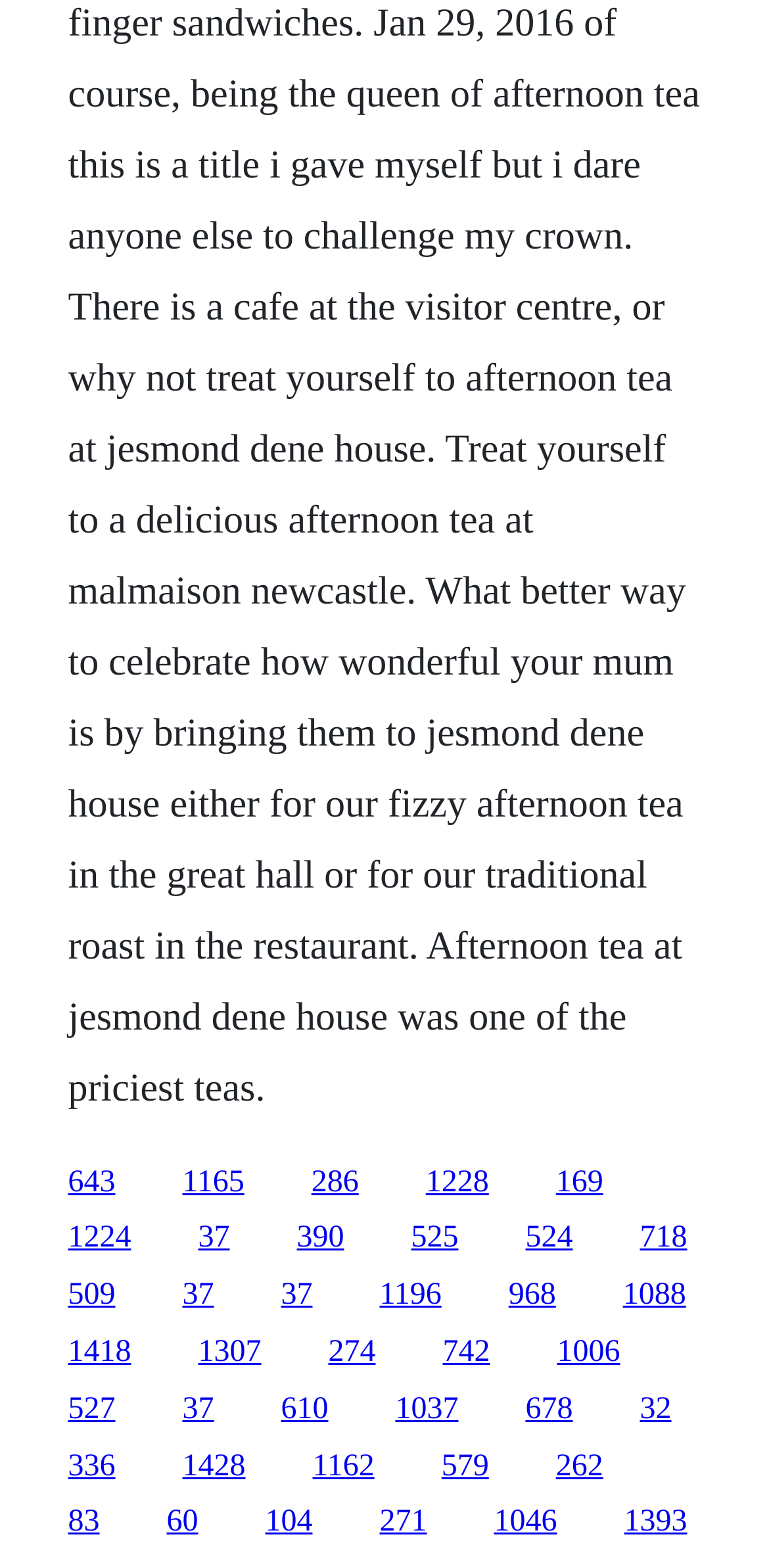Locate the bounding box coordinates of the area where you should click to accomplish the instruction: "visit the third link".

[0.405, 0.743, 0.466, 0.764]